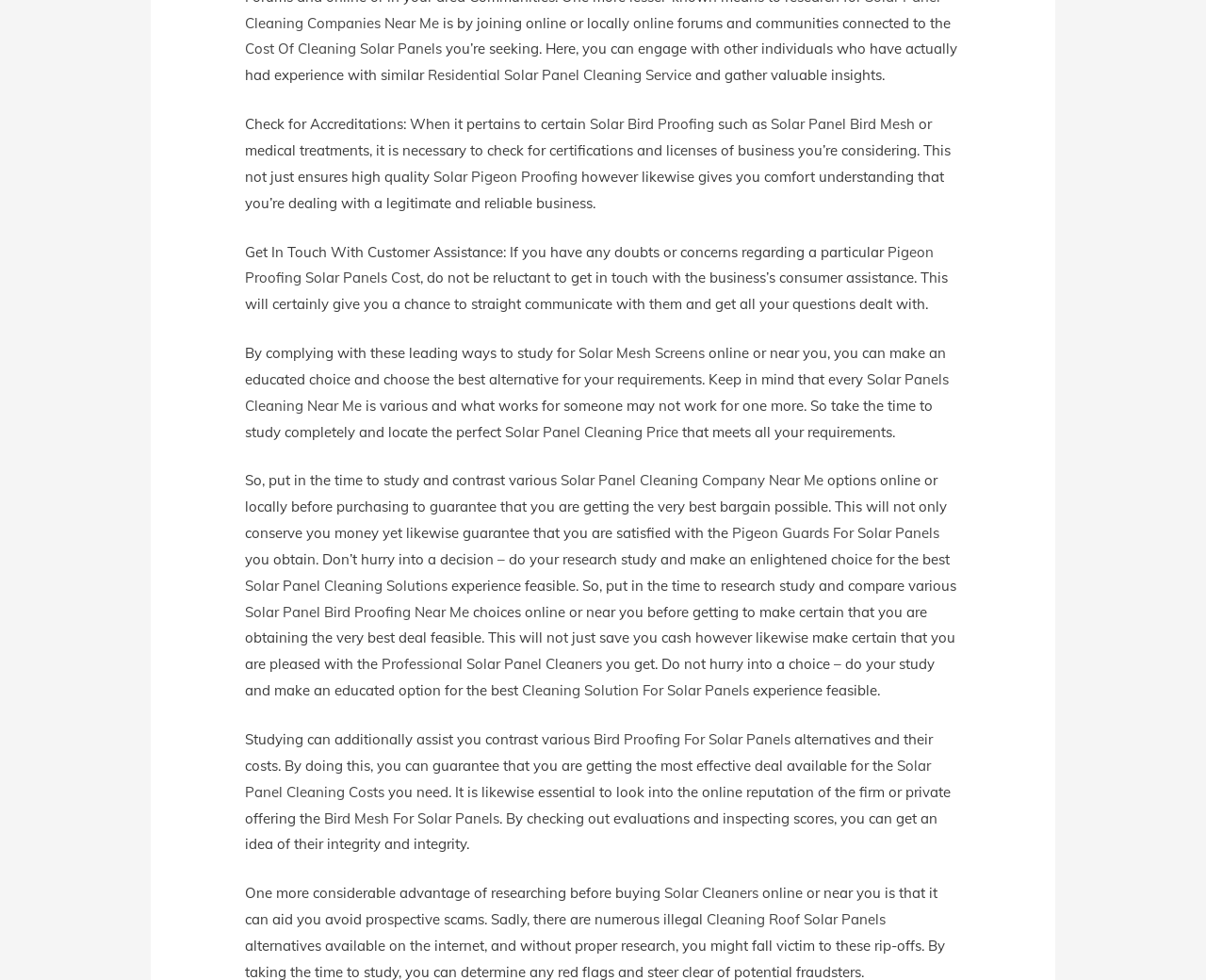Identify the bounding box for the element characterized by the following description: "Bird Proofing For Solar Panels".

[0.492, 0.745, 0.656, 0.763]